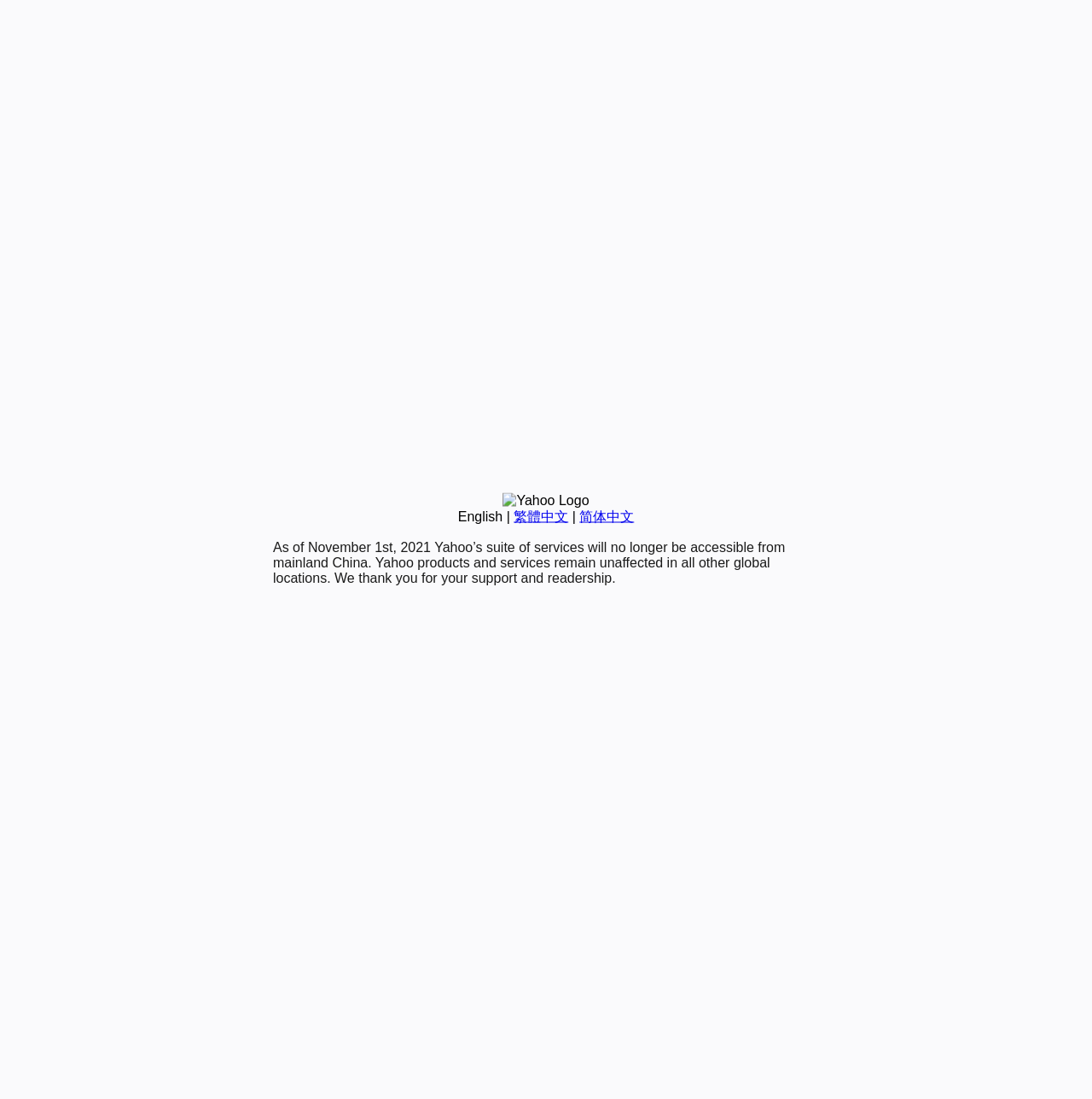Locate the bounding box of the user interface element based on this description: "简体中文".

[0.531, 0.463, 0.581, 0.476]